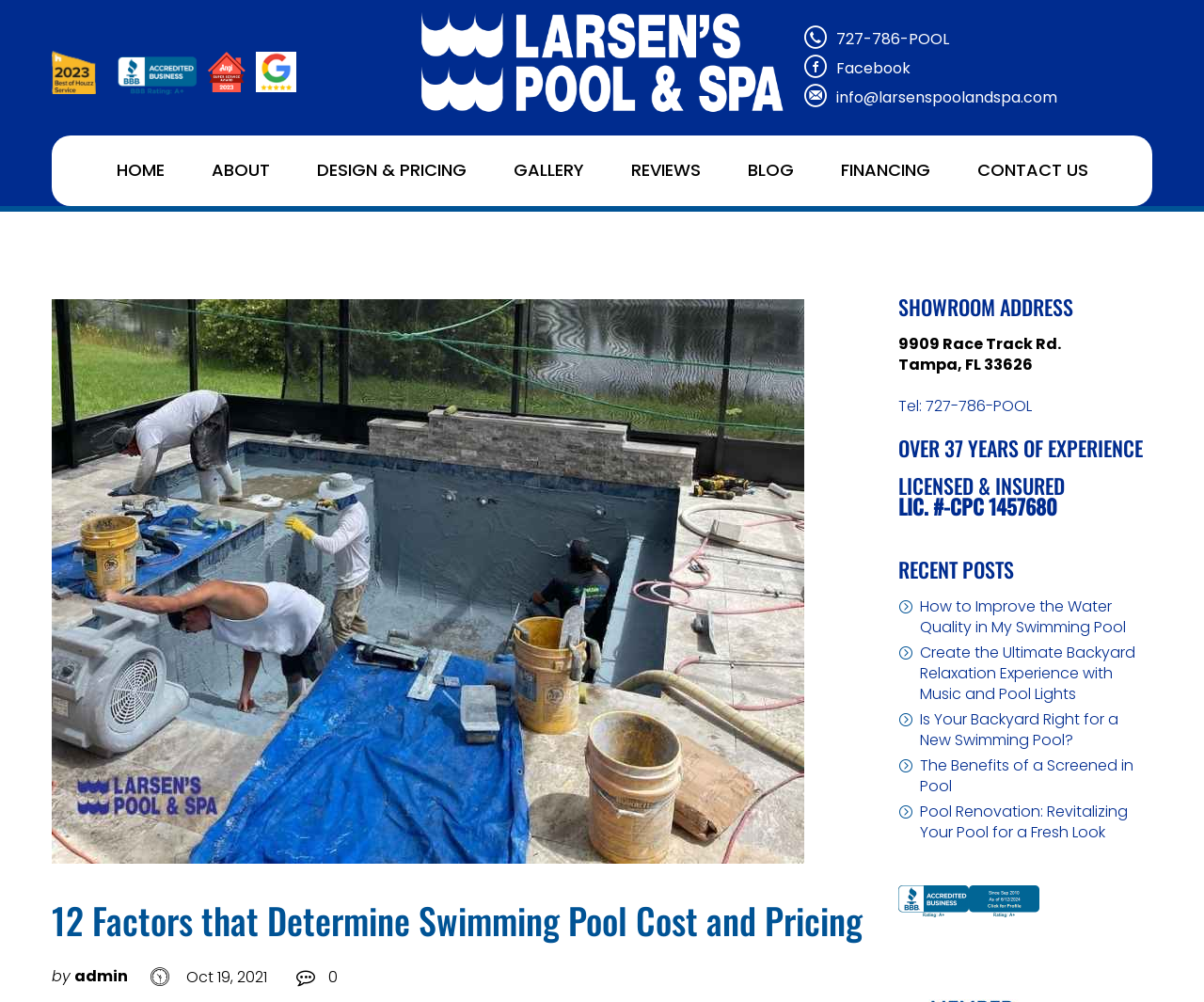How many years of experience does the company have?
Provide a detailed and extensive answer to the question.

I found the experience by looking at the section with the heading 'OVER 37 YEARS OF EXPERIENCE', which indicates that the company has more than 37 years of experience.